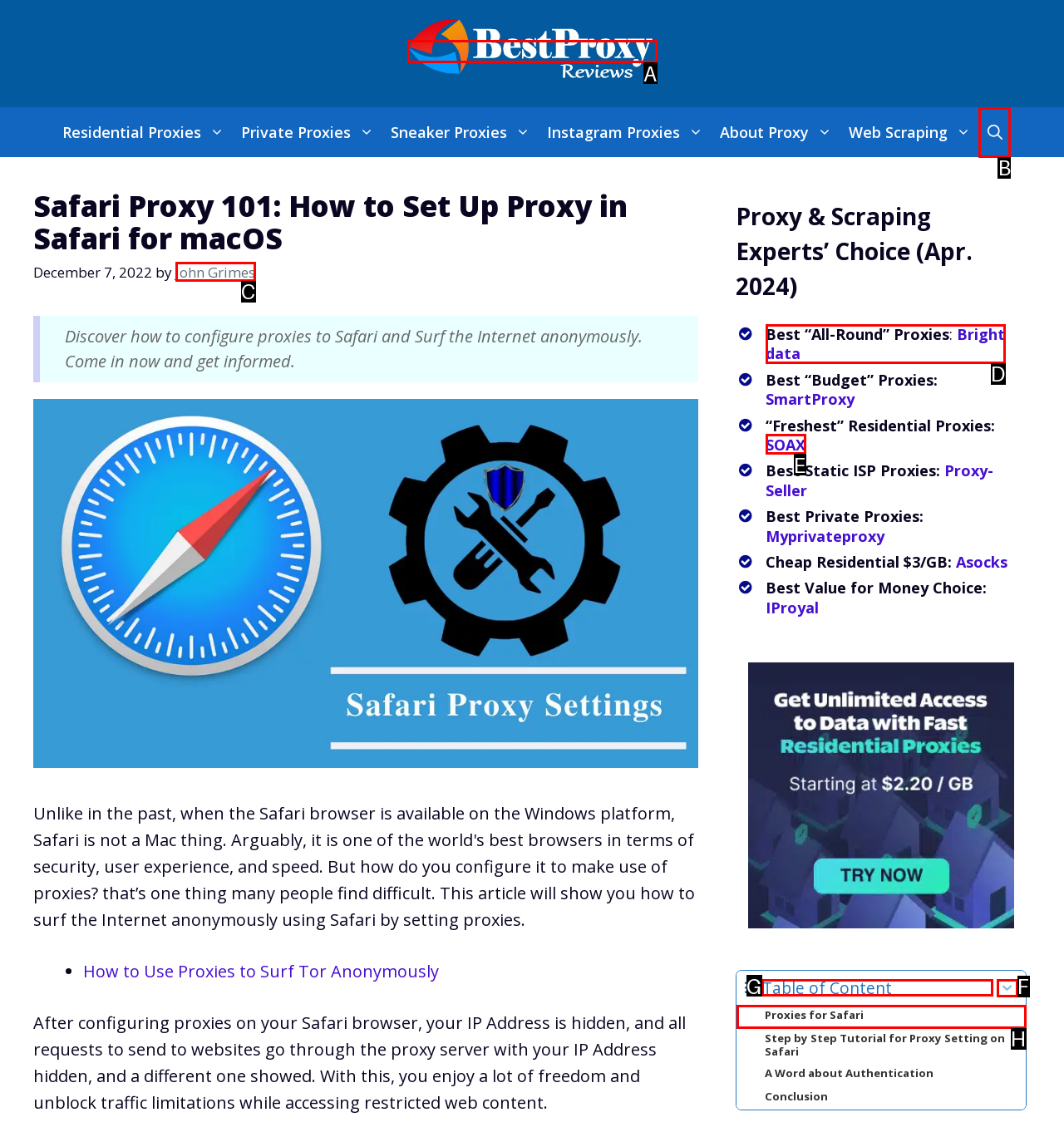To achieve the task: Go to the 'Table of Content', which HTML element do you need to click?
Respond with the letter of the correct option from the given choices.

G